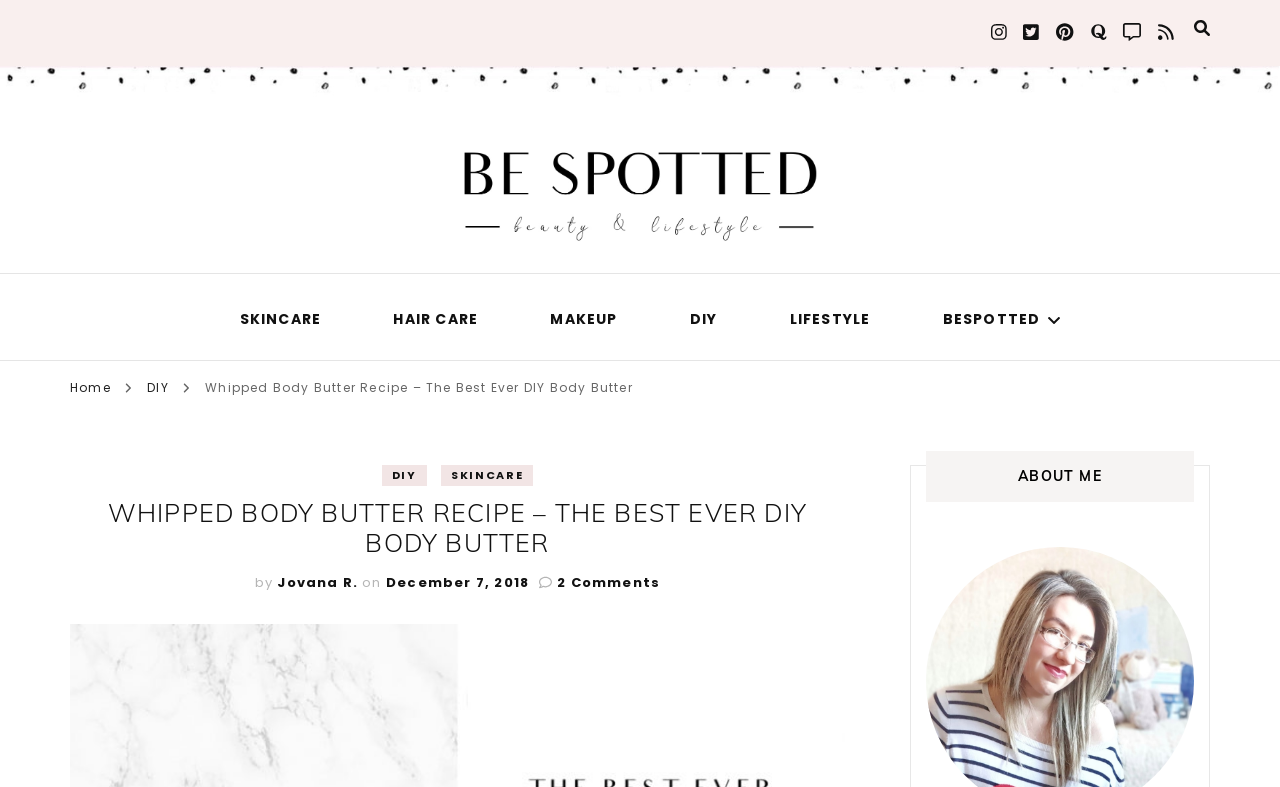For the element described, predict the bounding box coordinates as (top-left x, top-left y, bottom-right x, bottom-right y). All values should be between 0 and 1. Element description: Disclaimer

[0.736, 0.81, 0.908, 0.871]